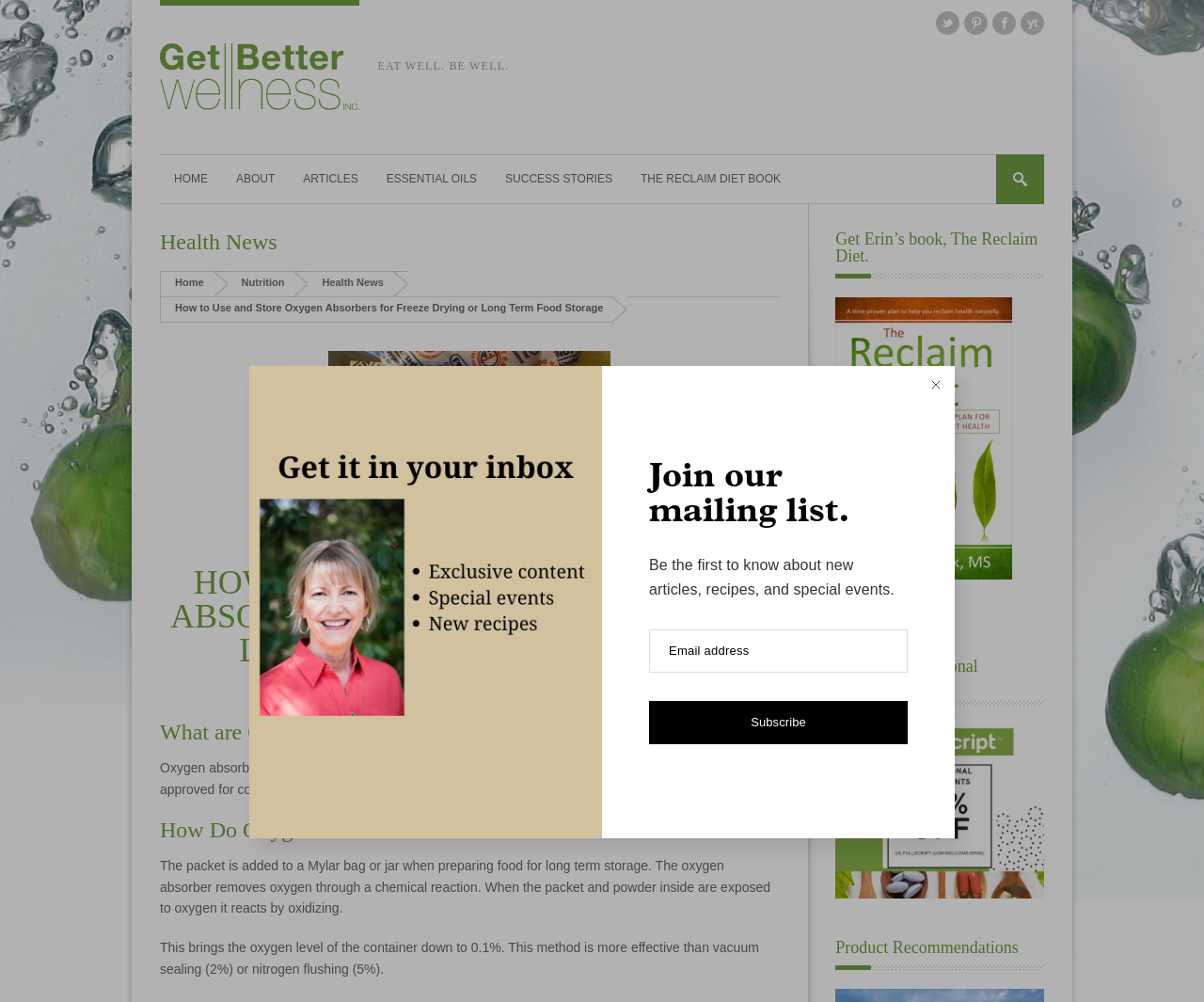Identify the bounding box coordinates of the element that should be clicked to fulfill this task: "Click on the 'ESSENTIAL OILS' link". The coordinates should be provided as four float numbers between 0 and 1, i.e., [left, top, right, bottom].

[0.309, 0.155, 0.408, 0.203]